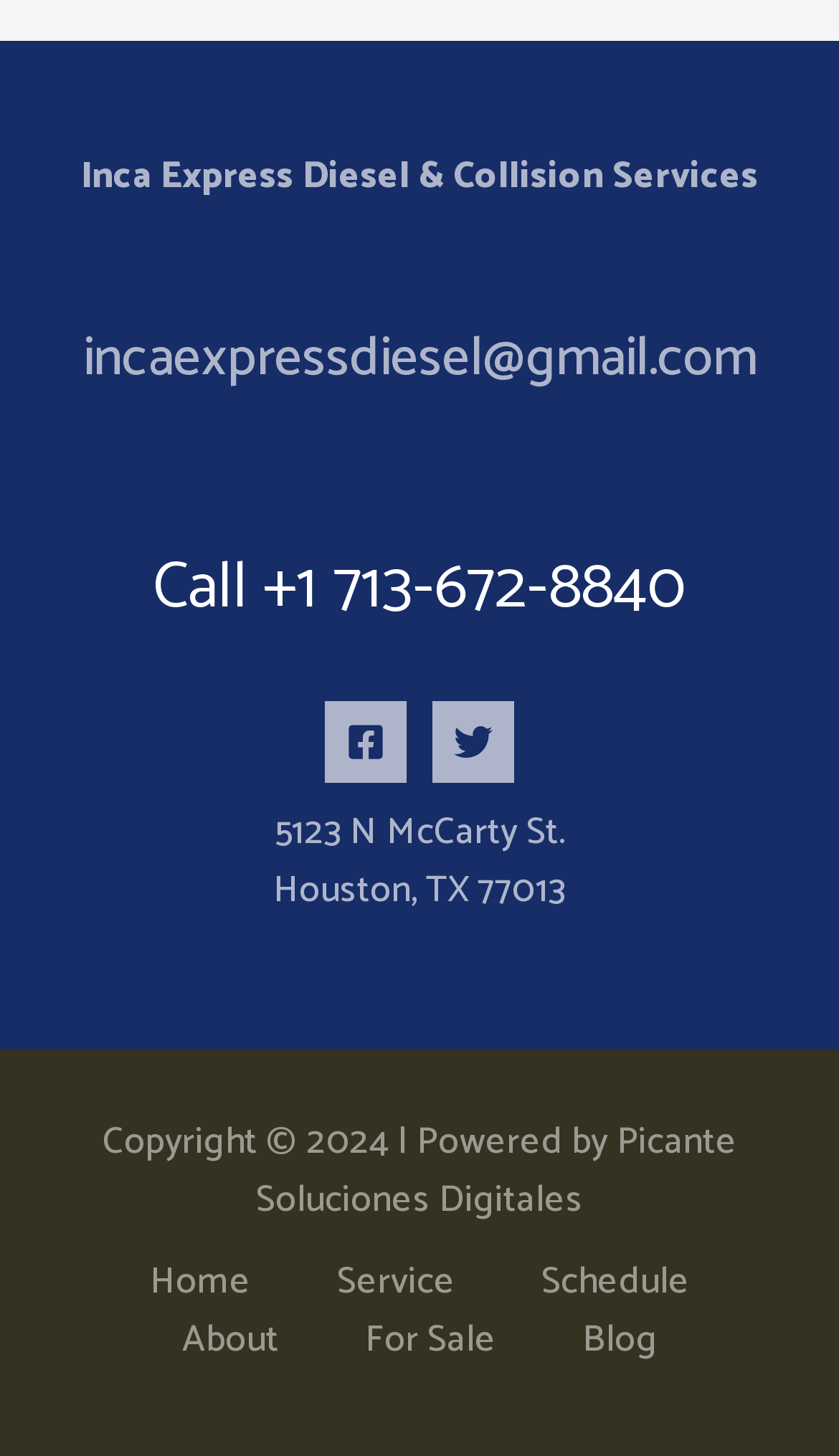Identify the bounding box for the element characterized by the following description: "For Sale".

[0.383, 0.901, 0.642, 0.941]